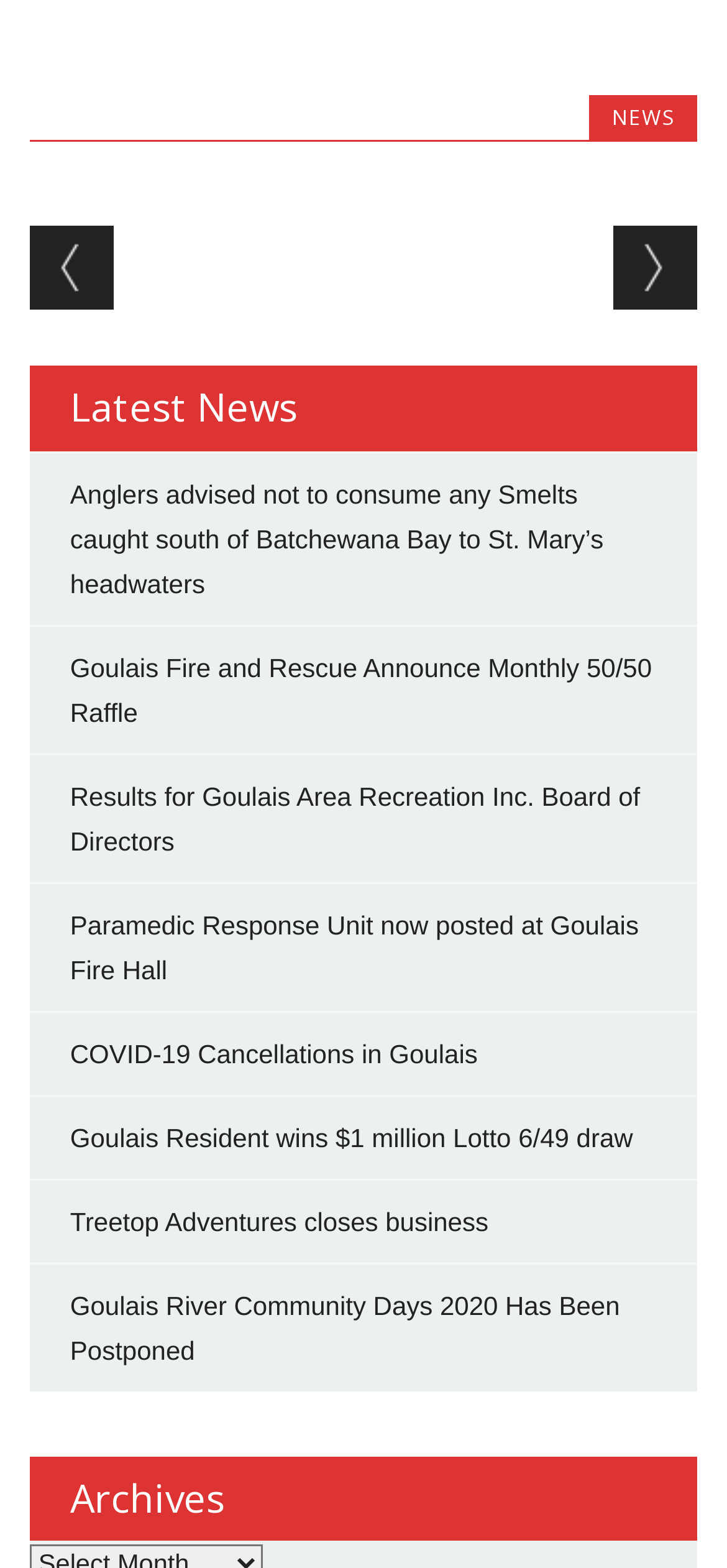Pinpoint the bounding box coordinates of the clickable area needed to execute the instruction: "View Anglers advised not to consume any Smelts caught south of Batchewana Bay to St. Mary’s headwaters". The coordinates should be specified as four float numbers between 0 and 1, i.e., [left, top, right, bottom].

[0.096, 0.305, 0.83, 0.381]